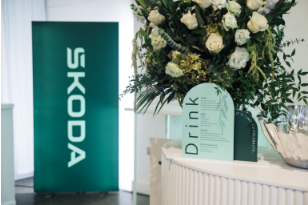Utilize the details in the image to give a detailed response to the question: What is the occasion being celebrated in the image?

The image showcases an elegantly arranged setting at the Škoda Dealer of the Year Awards event, where Robertson Prestige Škoda celebrated their achievements in the automotive industry.